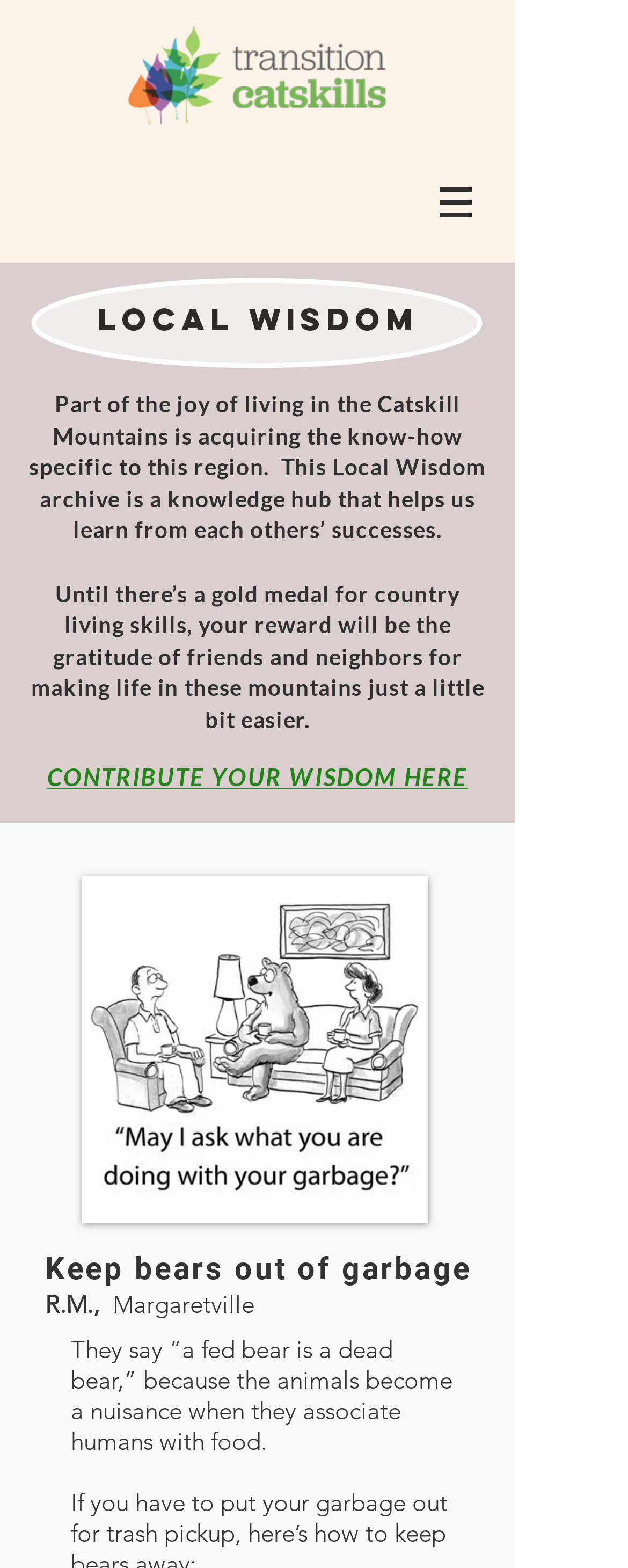Give the bounding box coordinates for the element described by: "CONTRIBUTE YOUR WISDOM HERE".

[0.075, 0.485, 0.745, 0.504]